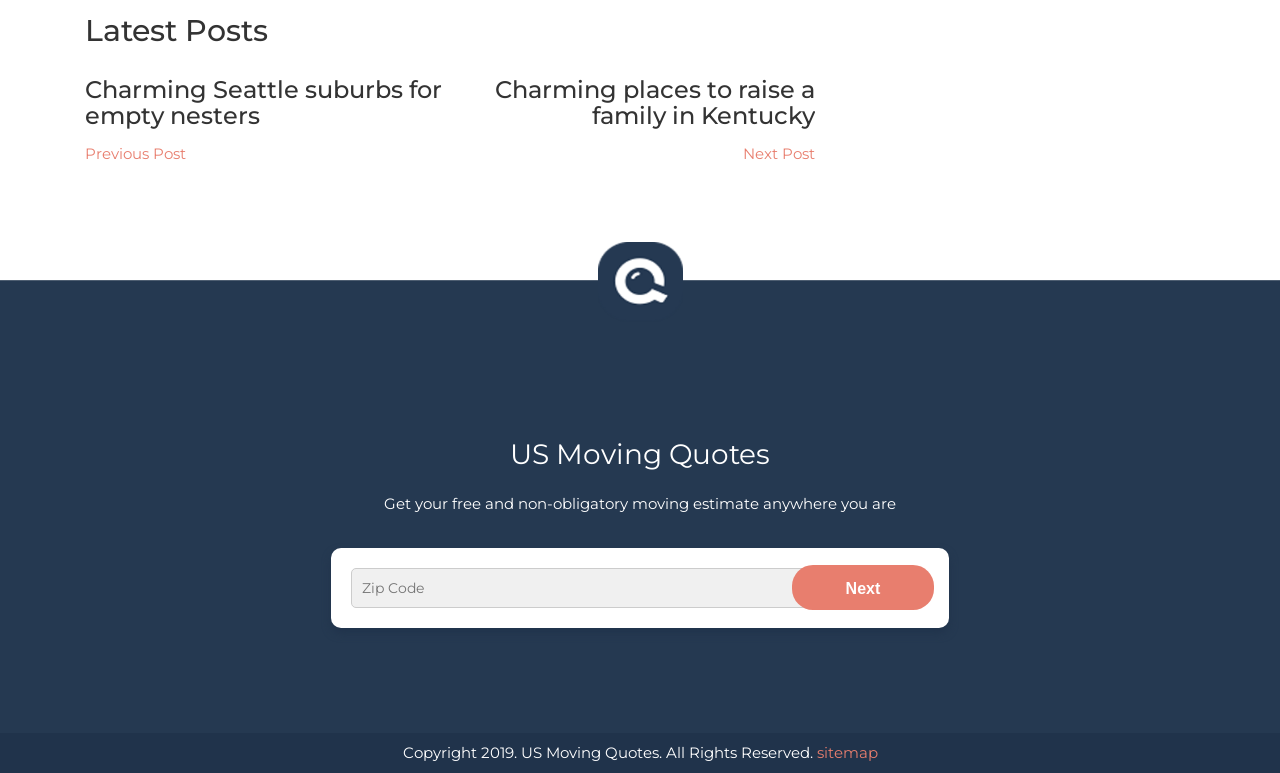Provide a brief response using a word or short phrase to this question:
What is the position of the 'Next Post' link?

Below the first post